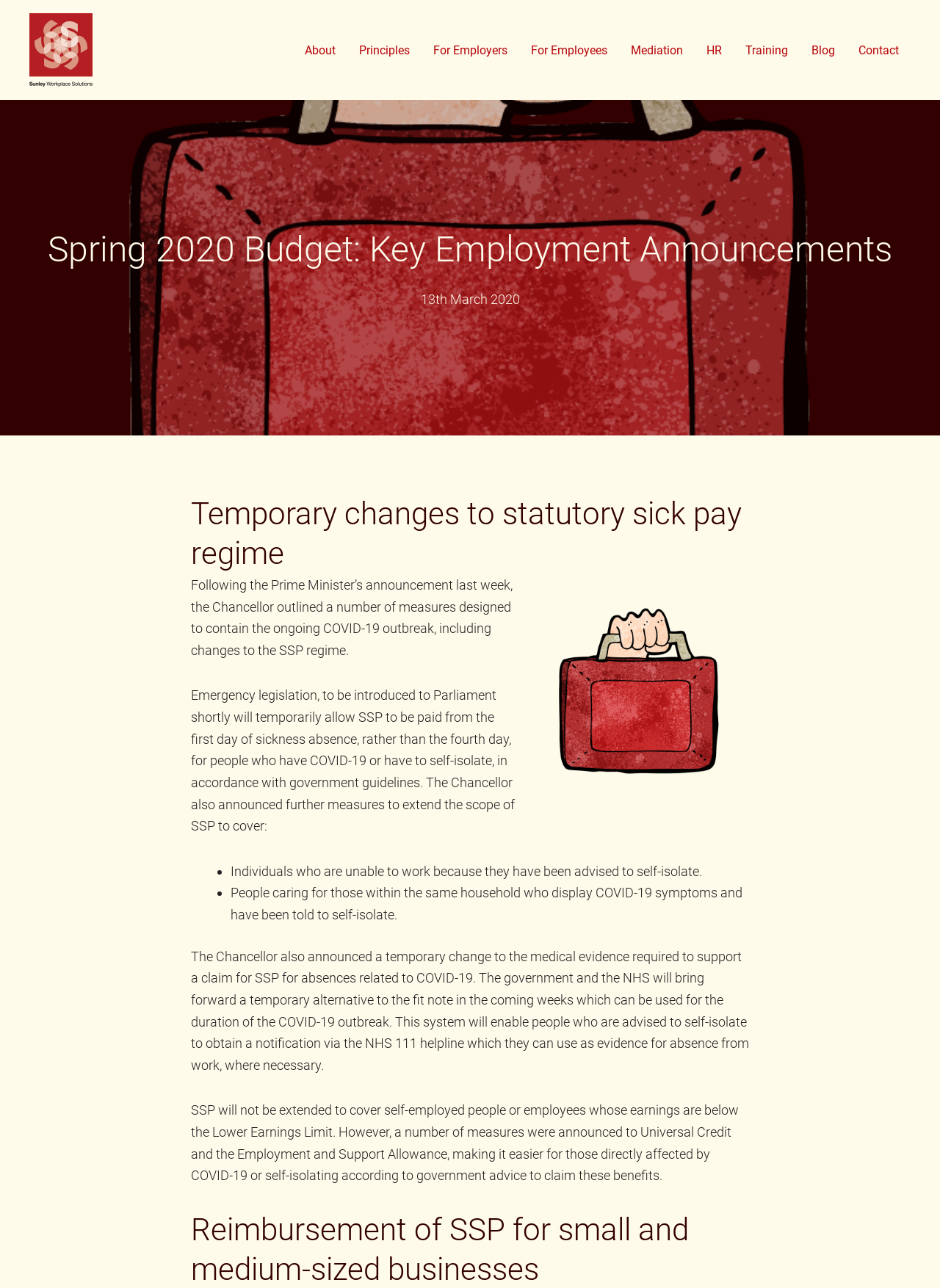Determine the bounding box for the described HTML element: "For Employees". Ensure the coordinates are four float numbers between 0 and 1 in the format [left, top, right, bottom].

[0.552, 0.019, 0.659, 0.059]